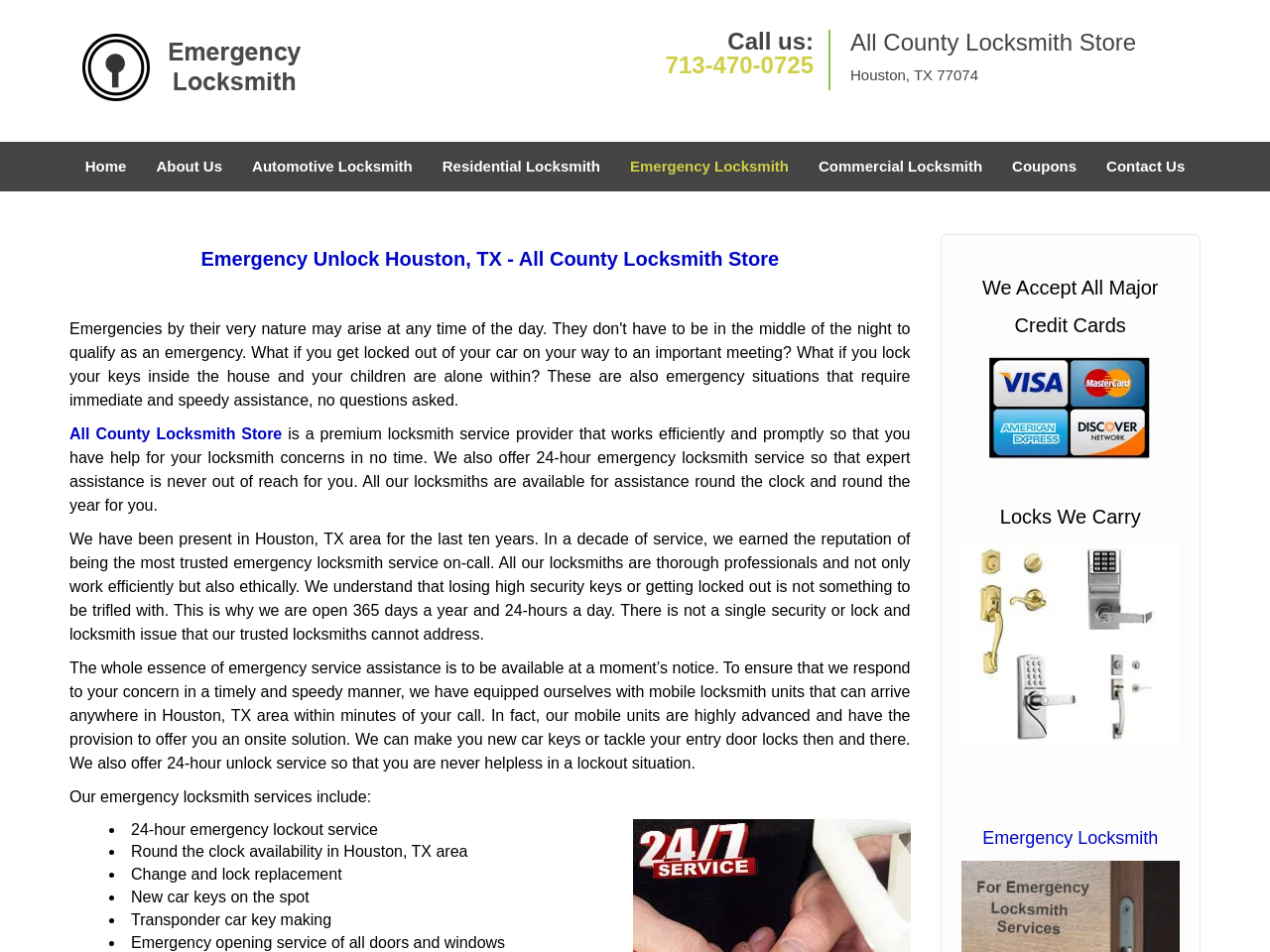What type of locksmiths are available for assistance?
Based on the visual content, answer with a single word or a brief phrase.

Thorough professionals